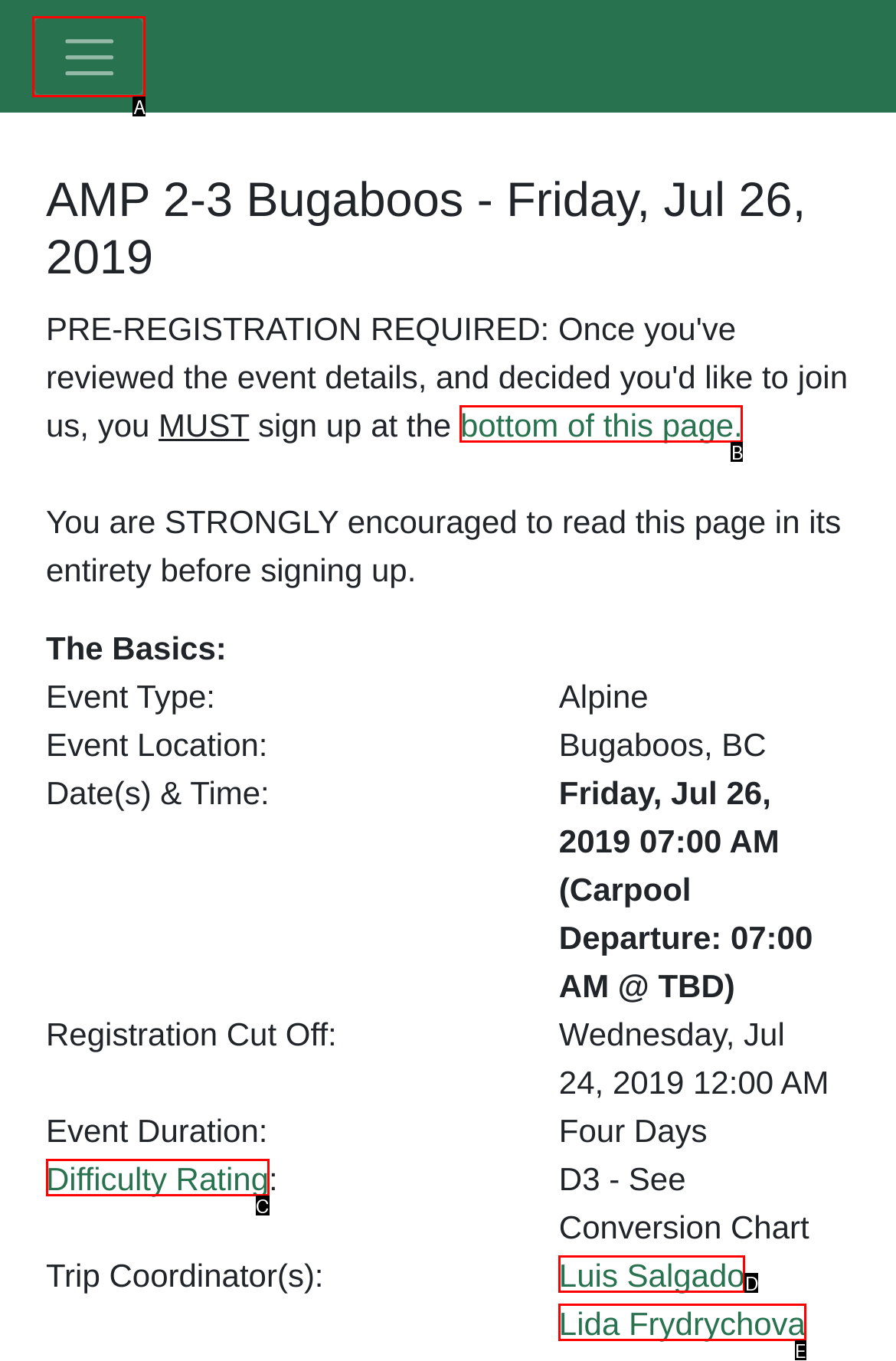Examine the description: bottom of this page. and indicate the best matching option by providing its letter directly from the choices.

B